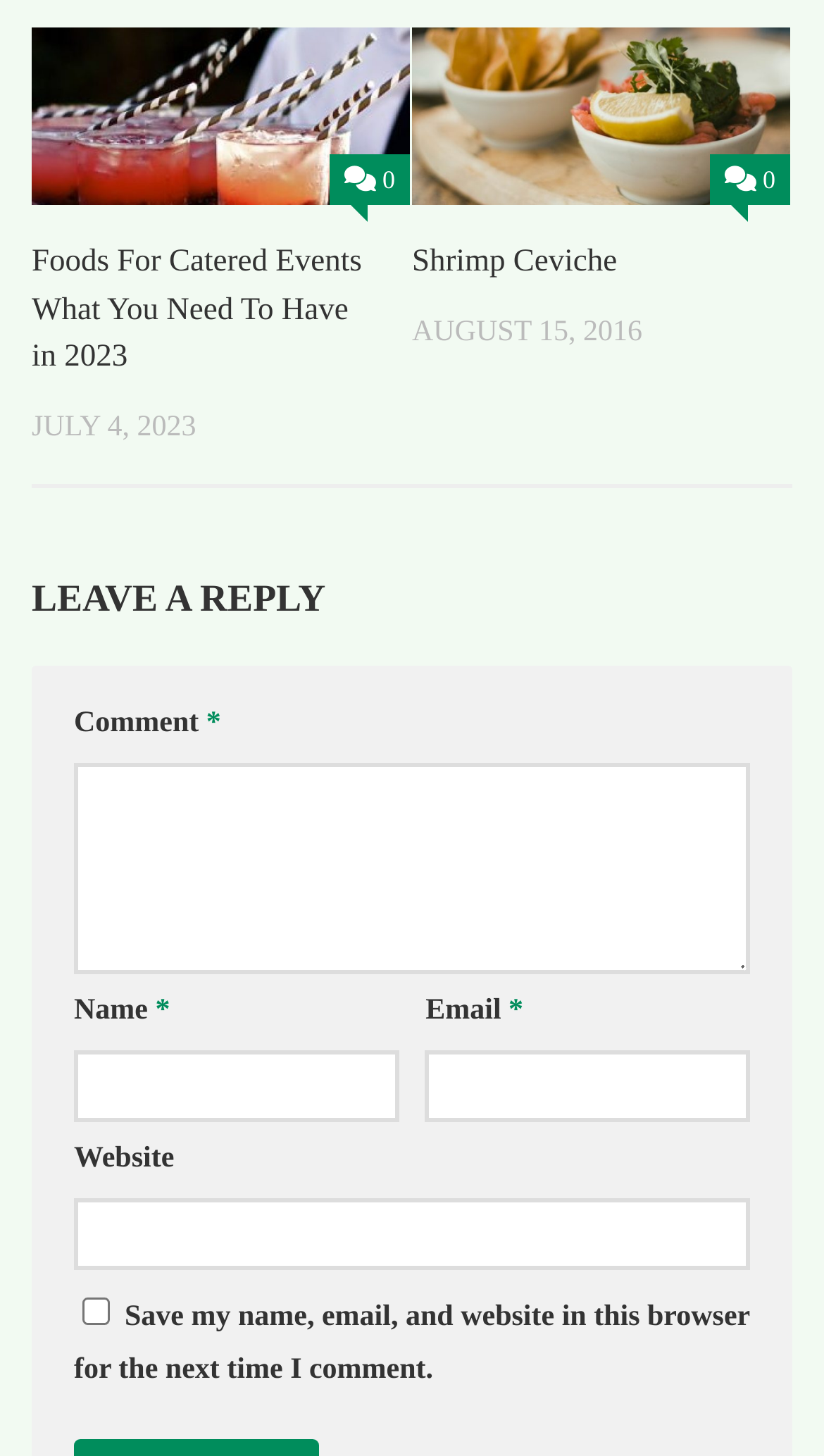Please identify the coordinates of the bounding box for the clickable region that will accomplish this instruction: "Leave a reply".

[0.038, 0.394, 0.962, 0.428]